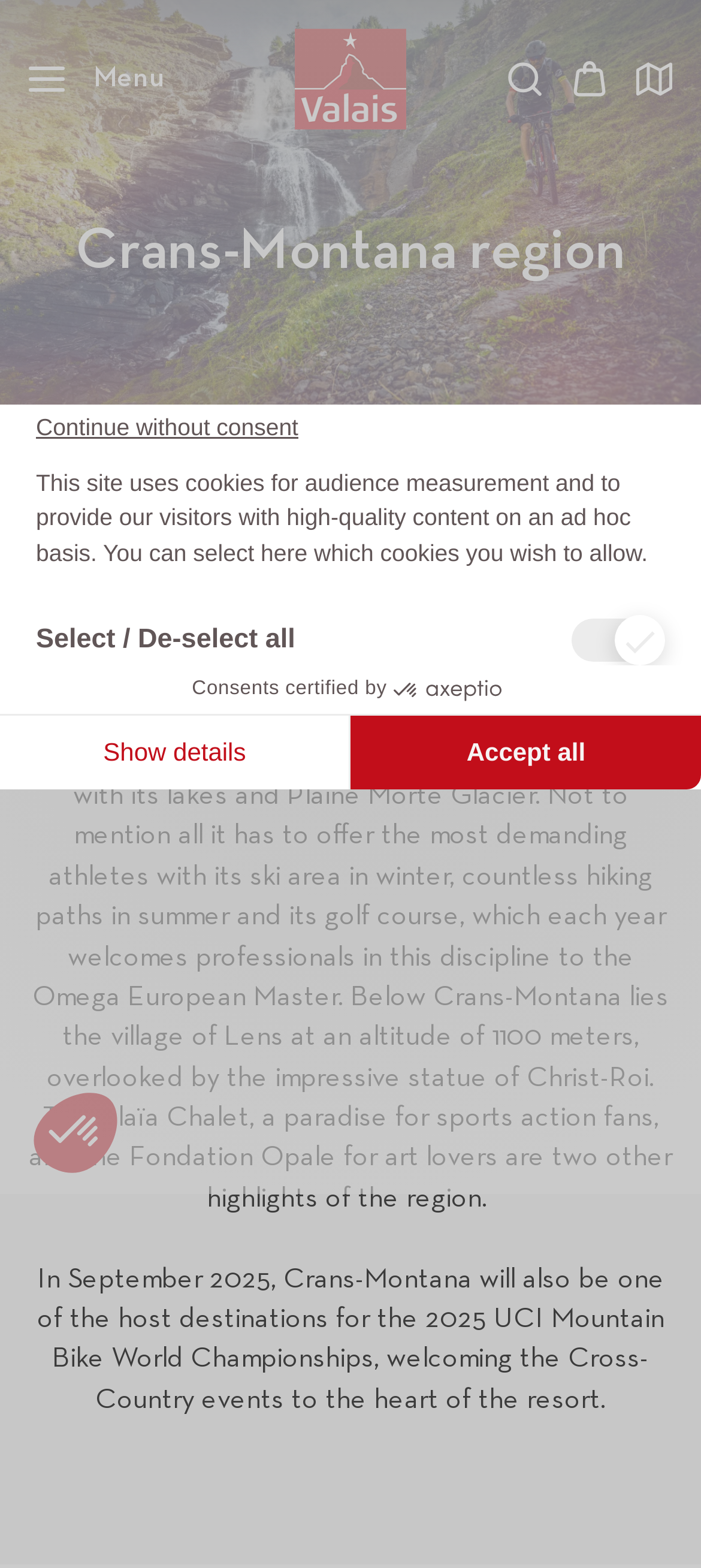What is the altitude of the village of Lens?
Refer to the image and give a detailed answer to the query.

I found this information by reading the text description of the webpage, which mentions 'the village of Lens at an altitude of 1100 meters'.